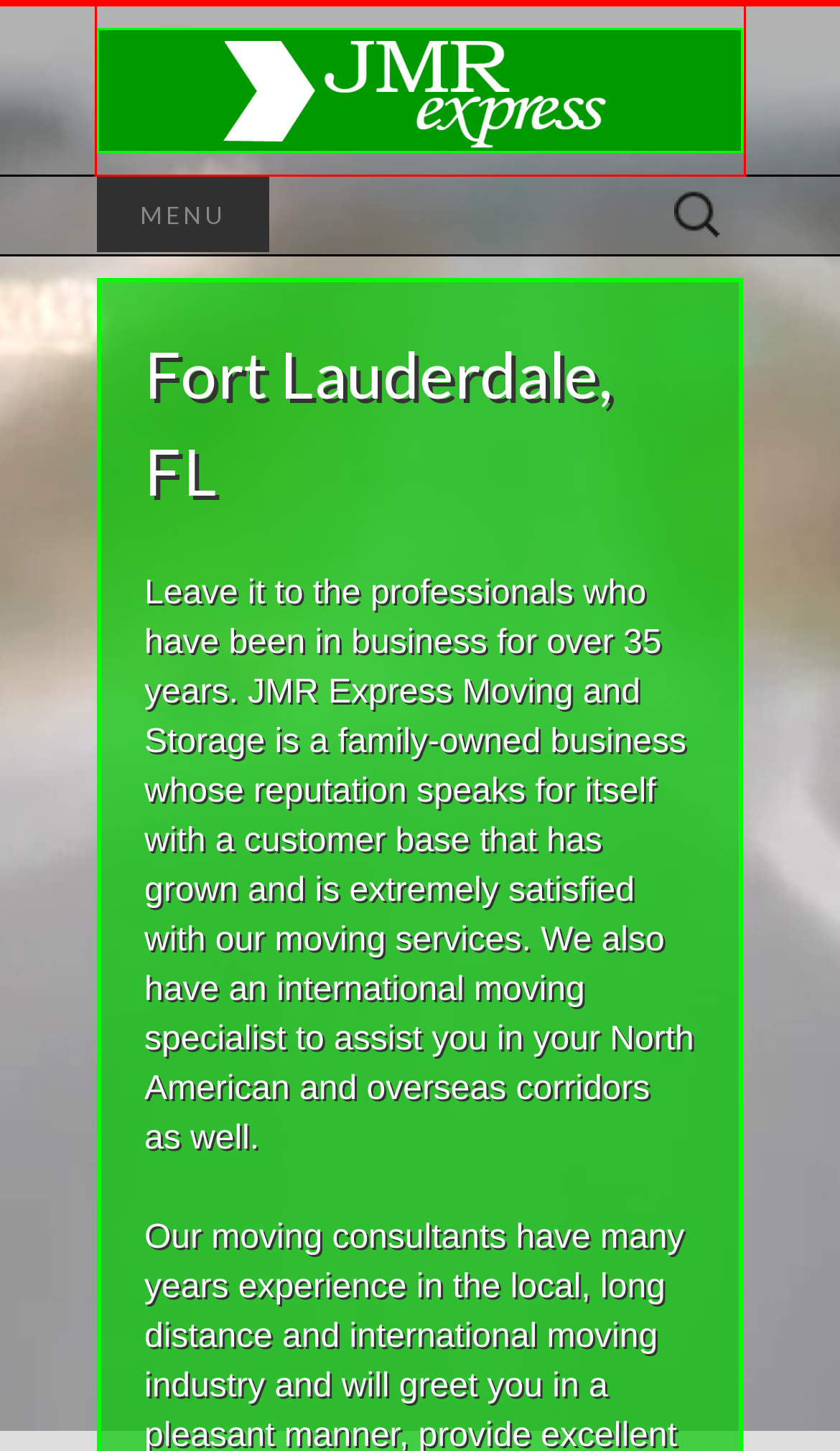You are given a webpage screenshot where a red bounding box highlights an element. Determine the most fitting webpage description for the new page that loads after clicking the element within the red bounding box. Here are the candidates:
A. Moving overseas? | JMR MOVERS
B. Montreal Storage & Warehouse | JMR MOVERS
C. Residential Movers | JMR MOVERS
D. Moving Checklist: Who to advise | JMR MOVERS
E. JMR MOVERS
F. Houston, TX | JMR MOVERS
G. References & Customers | JMR MOVERS
H. Montreal moving estimate | JMR MOVERS

E